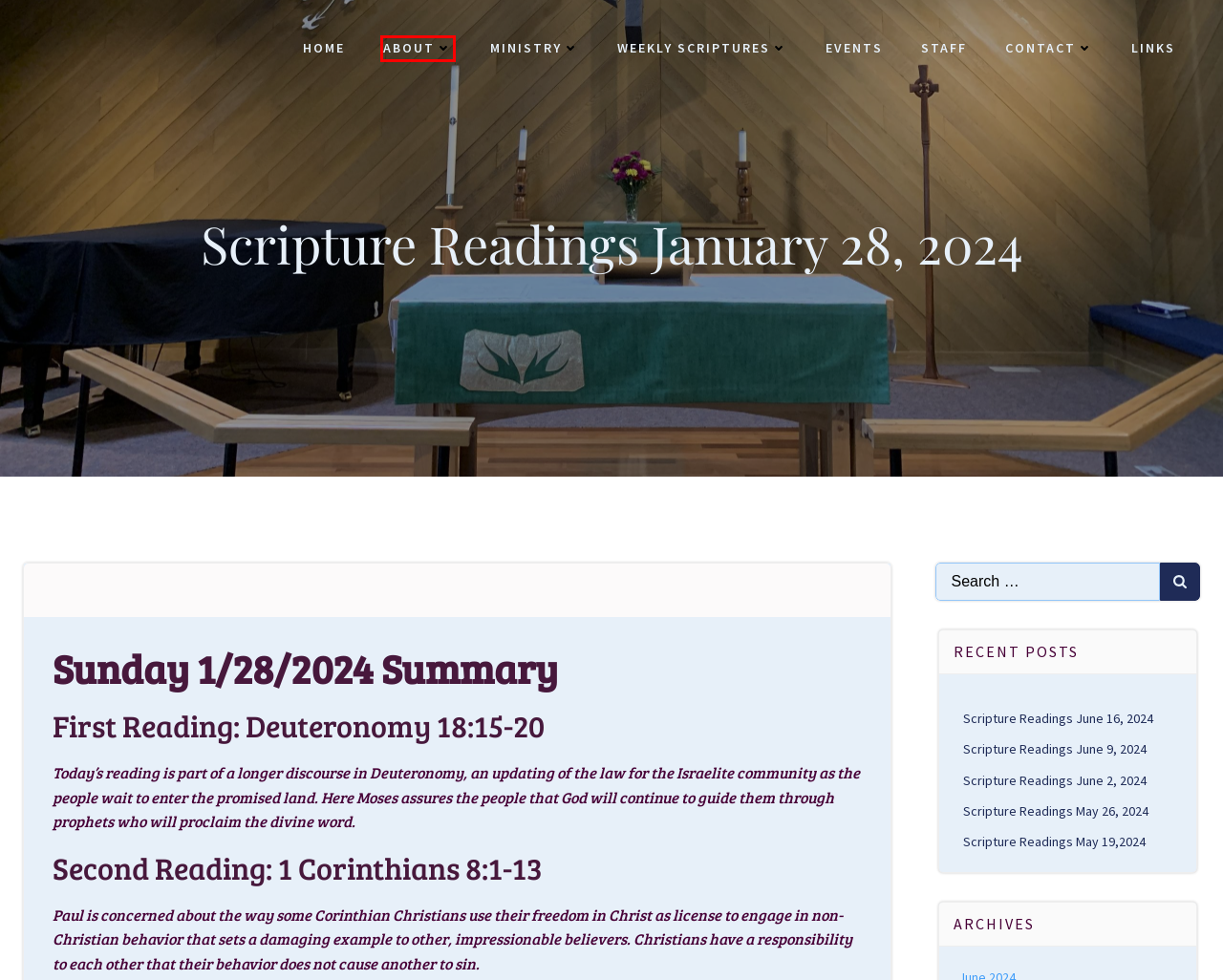Examine the screenshot of a webpage with a red bounding box around a UI element. Your task is to identify the webpage description that best corresponds to the new webpage after clicking the specified element. The given options are:
A. About – Atonement Lutheran Church
B. Staff – Atonement Lutheran Church
C. Scripture Readings   May 26, 2024 – Atonement Lutheran Church
D. Scripture Readings     June 9, 2024 – Atonement Lutheran Church
E. Scripture Readings   June 2, 2024 – Atonement Lutheran Church
F. Scripture Readings  May 19,2024 – Atonement Lutheran Church
G. Atonement Lutheran Church – 2315 North Coast Highway Newport, Oregon 97365-1710
H. Contact – Atonement Lutheran Church

A